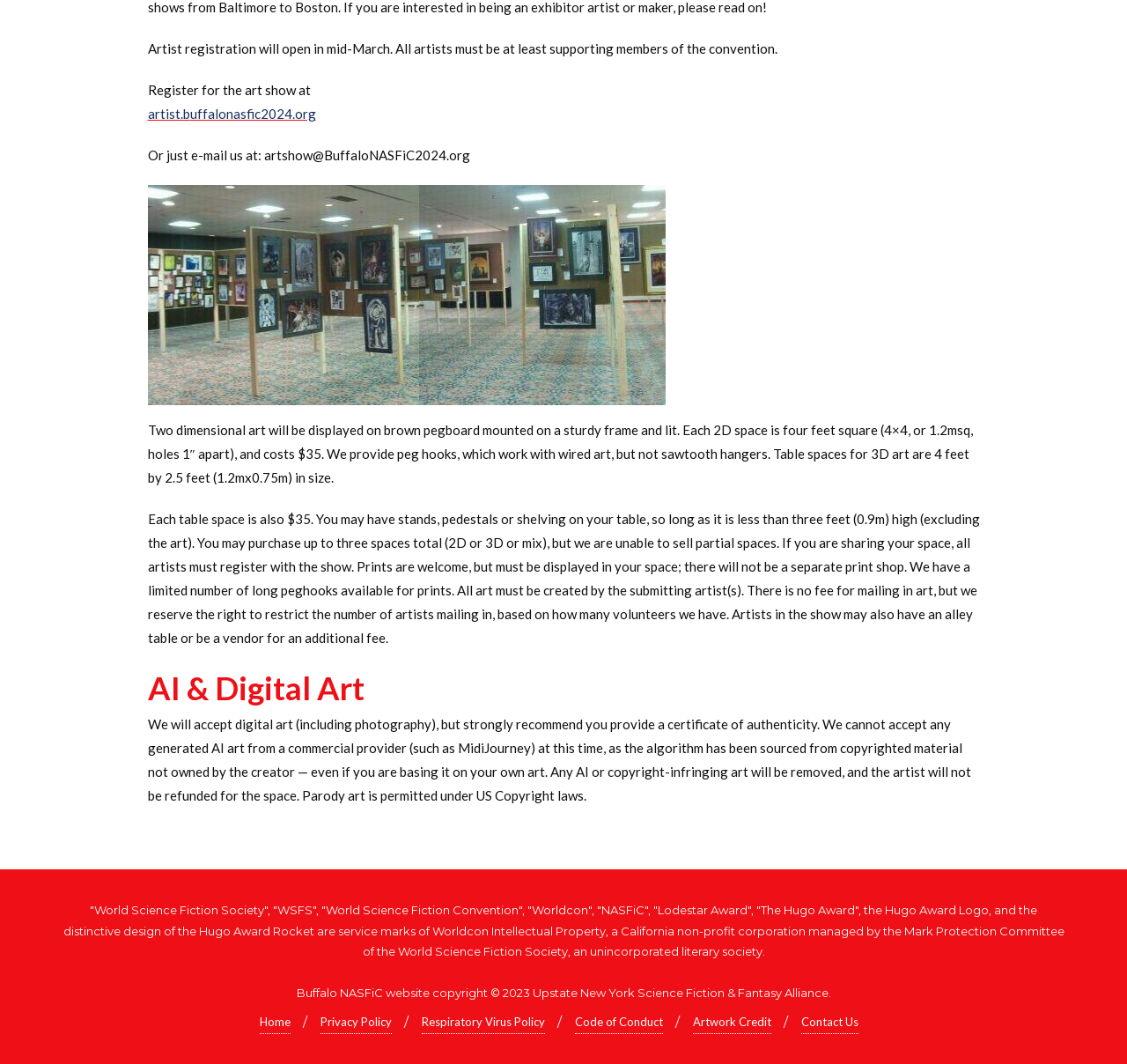Please provide the bounding box coordinates in the format (top-left x, top-left y, bottom-right x, bottom-right y). Remember, all values are floating point numbers between 0 and 1. What is the bounding box coordinate of the region described as: Dssg 2023 groundwater

None